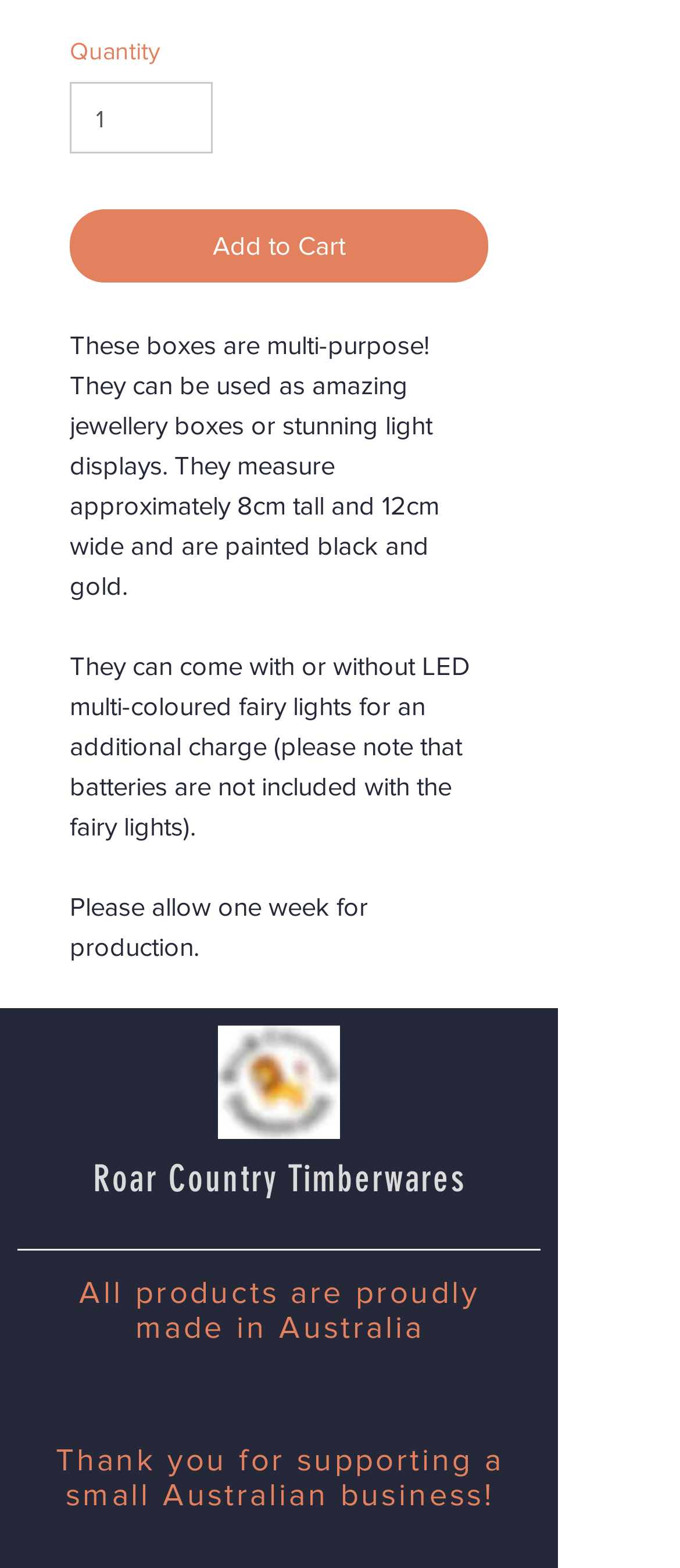Please provide a detailed answer to the question below based on the screenshot: 
What is the minimum quantity that can be added to cart?

The spinbutton element with the label 'Quantity' has a valuemin attribute set to 1, indicating that the minimum quantity that can be added to cart is 1.